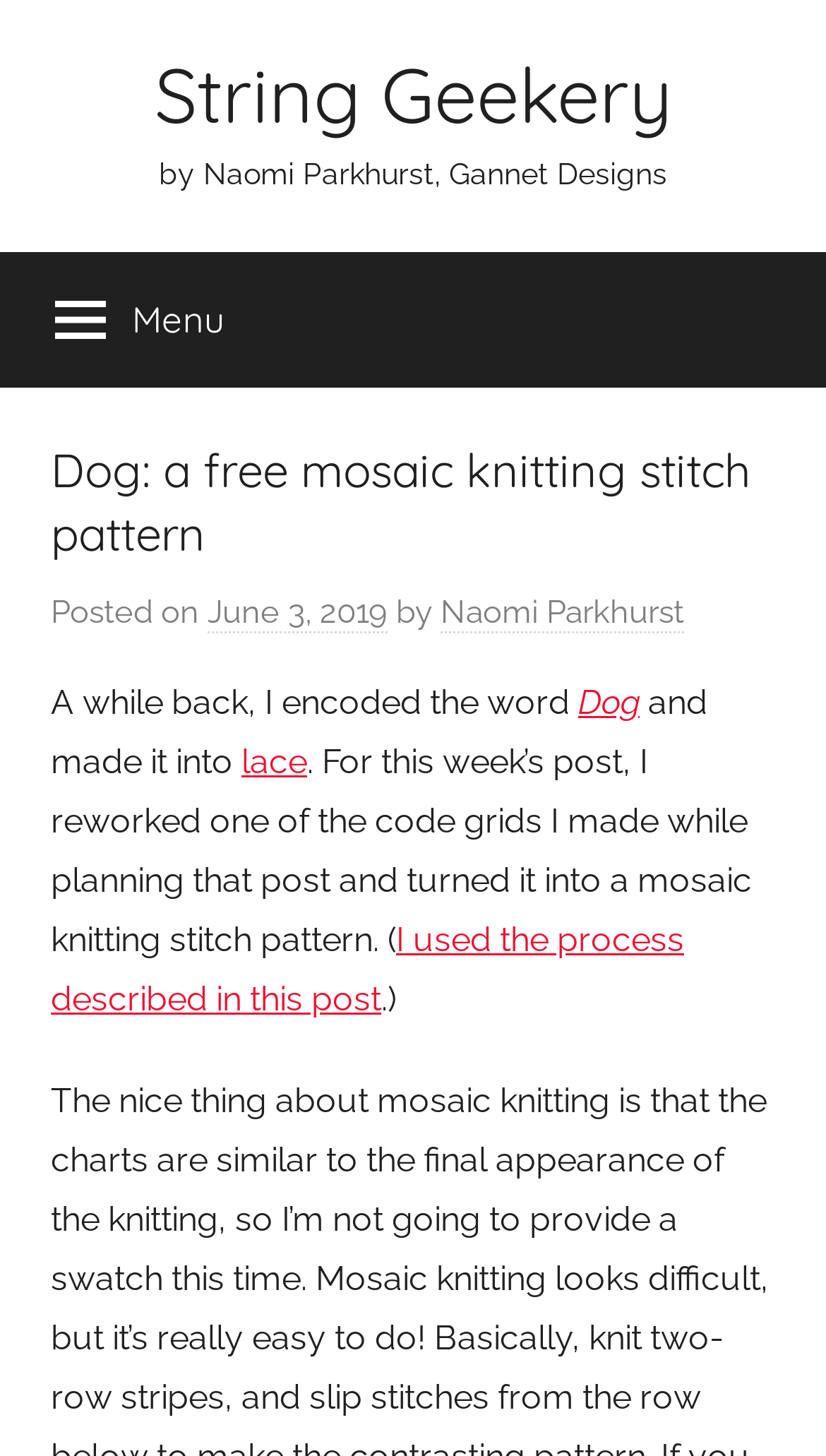What is the word that was encoded by the author?
With the help of the image, please provide a detailed response to the question.

I found the answer by reading the text 'A while back, I encoded the word Dog and made it into lace.' which is located in the main content of the webpage.